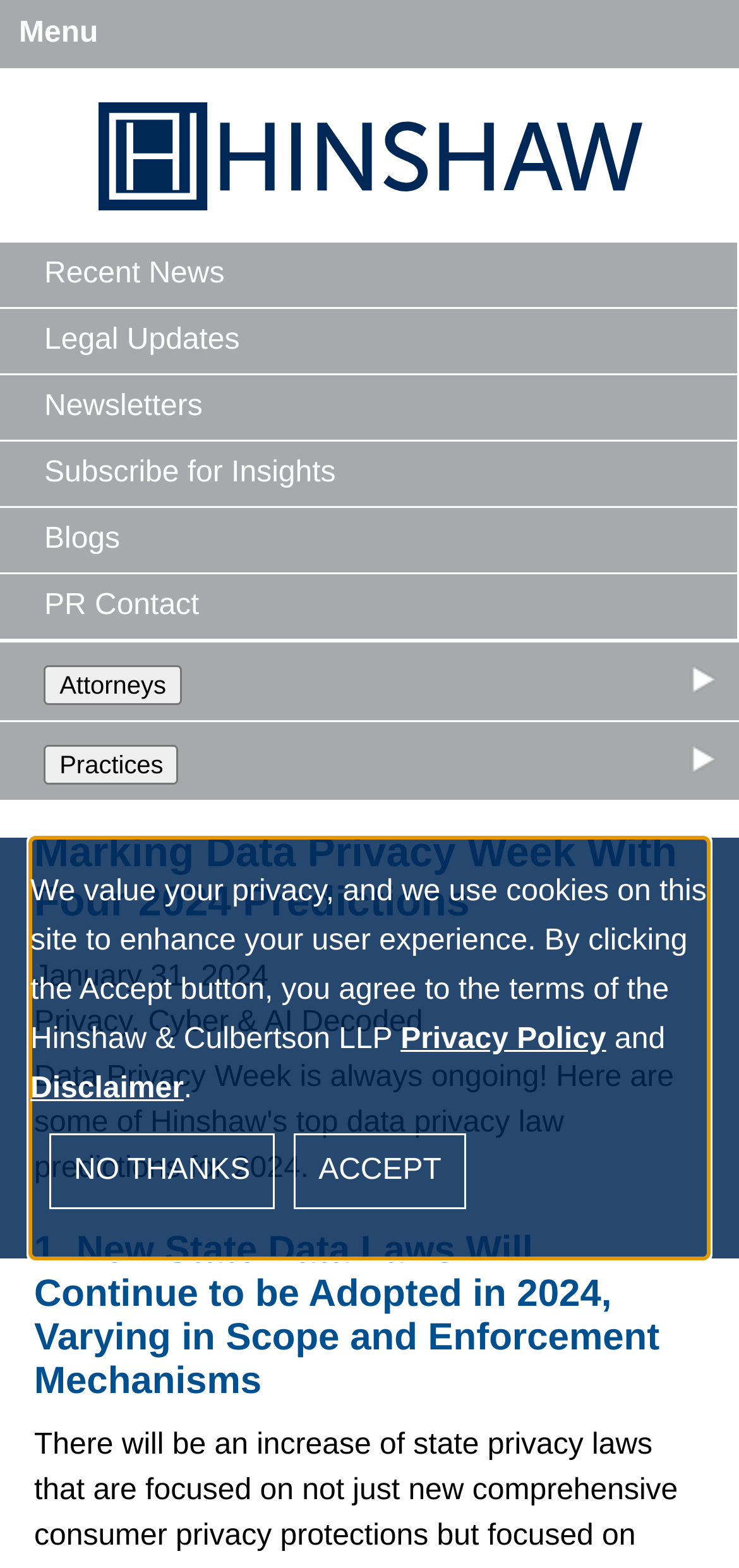Use a single word or phrase to respond to the question:
How many predictions are discussed in the article?

Four